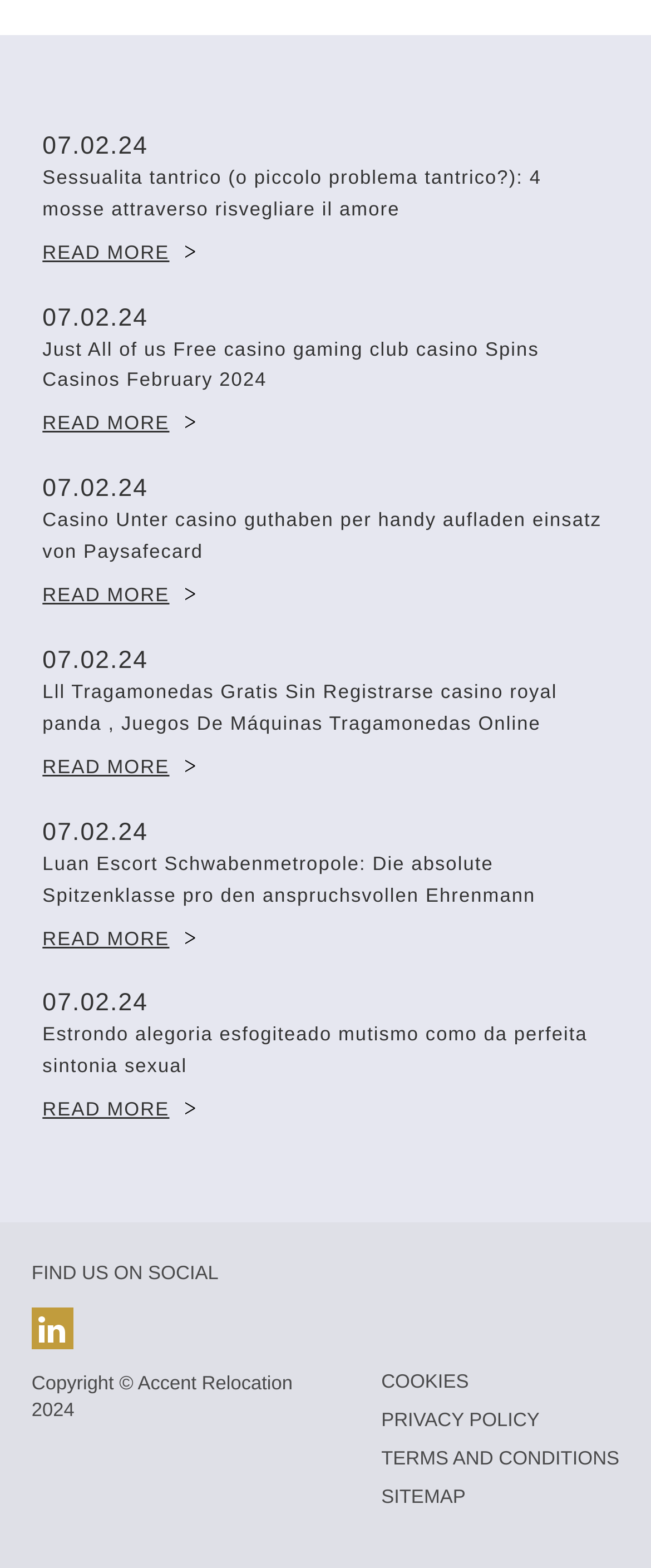Identify the bounding box coordinates of the area that should be clicked in order to complete the given instruction: "Read more about Just All of us Free casino gaming club casino Spins Casinos". The bounding box coordinates should be four float numbers between 0 and 1, i.e., [left, top, right, bottom].

[0.065, 0.264, 0.301, 0.277]